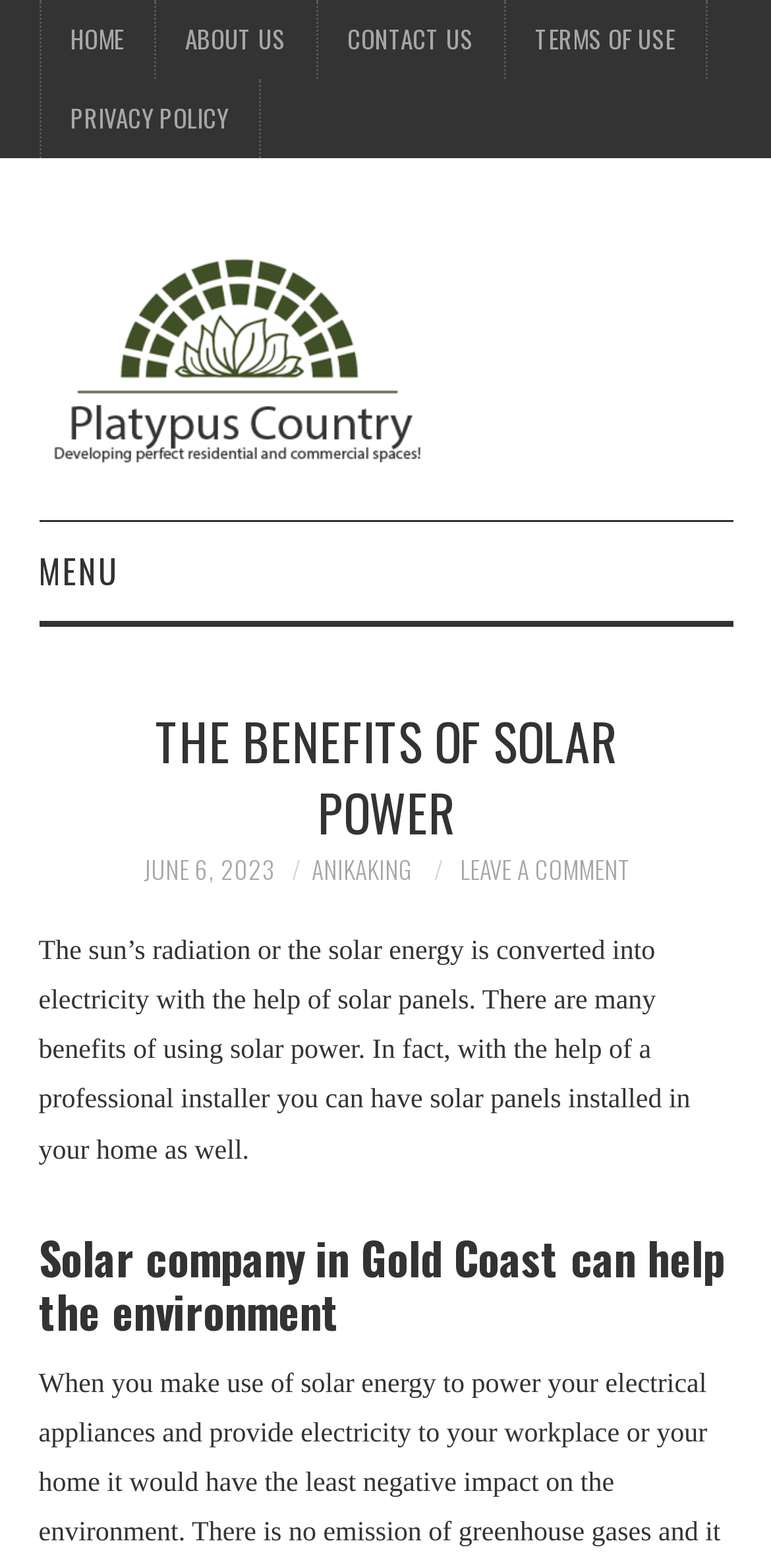Ascertain the bounding box coordinates for the UI element detailed here: "Leave a Comment". The coordinates should be provided as [left, top, right, bottom] with each value being a float between 0 and 1.

[0.596, 0.542, 0.814, 0.566]